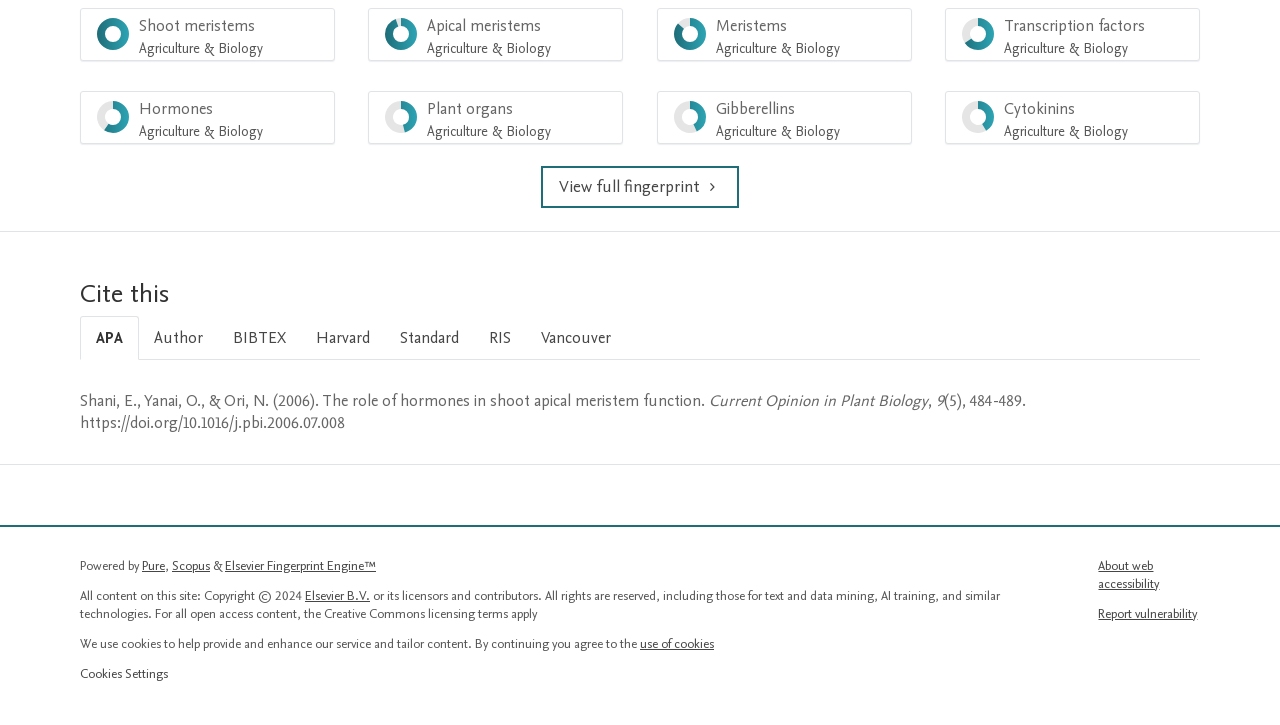What is the citation style currently selected?
Look at the image and respond with a single word or a short phrase.

APA